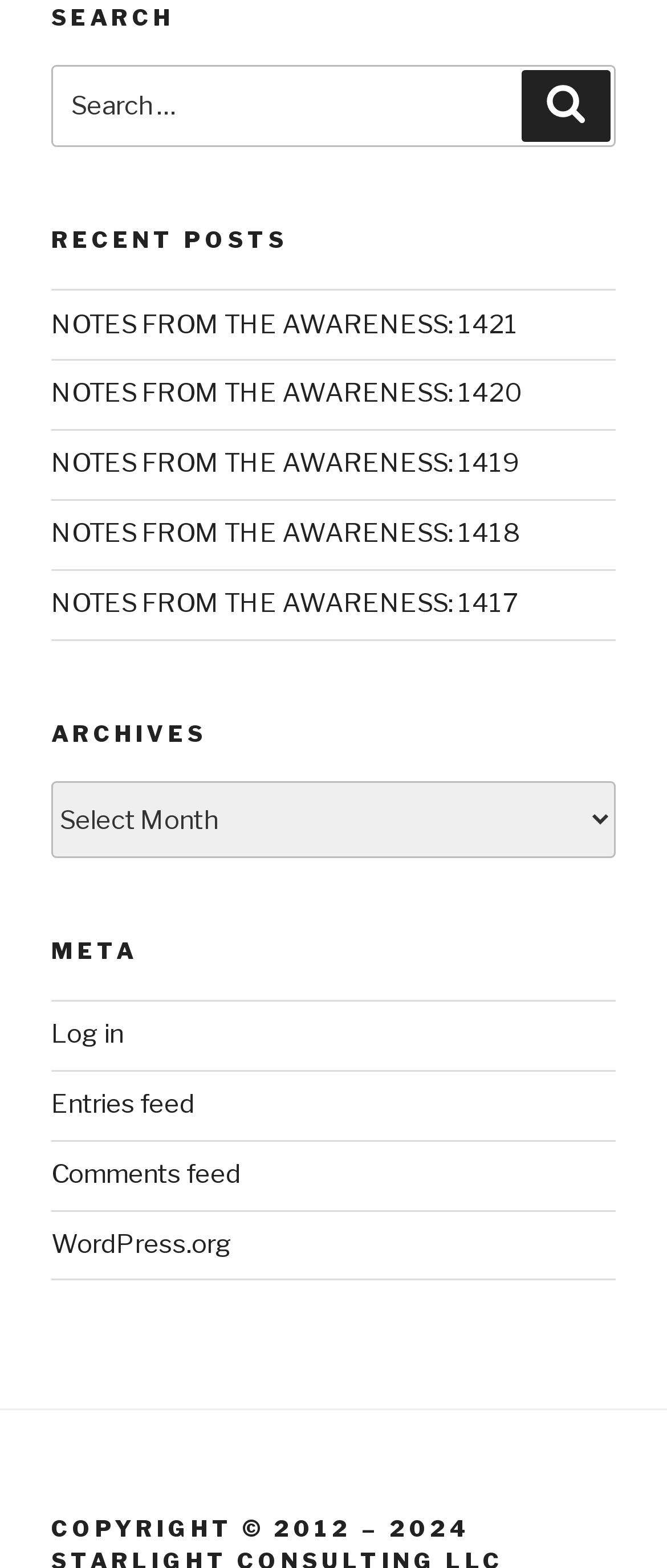What is the search button's text?
Please answer the question with a single word or phrase, referencing the image.

Search